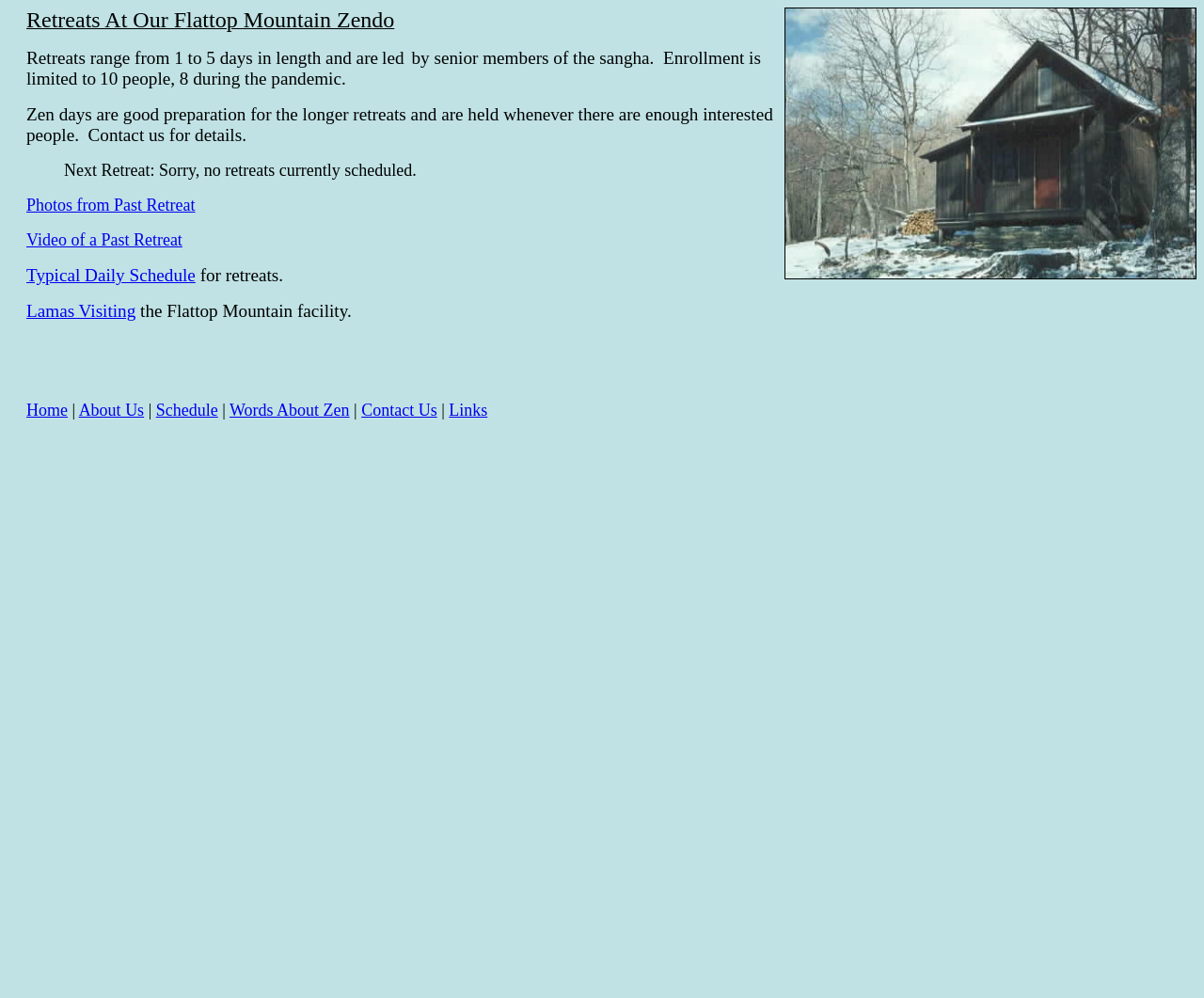Given the description of a UI element: "Typical Daily Schedule", identify the bounding box coordinates of the matching element in the webpage screenshot.

[0.022, 0.269, 0.162, 0.285]